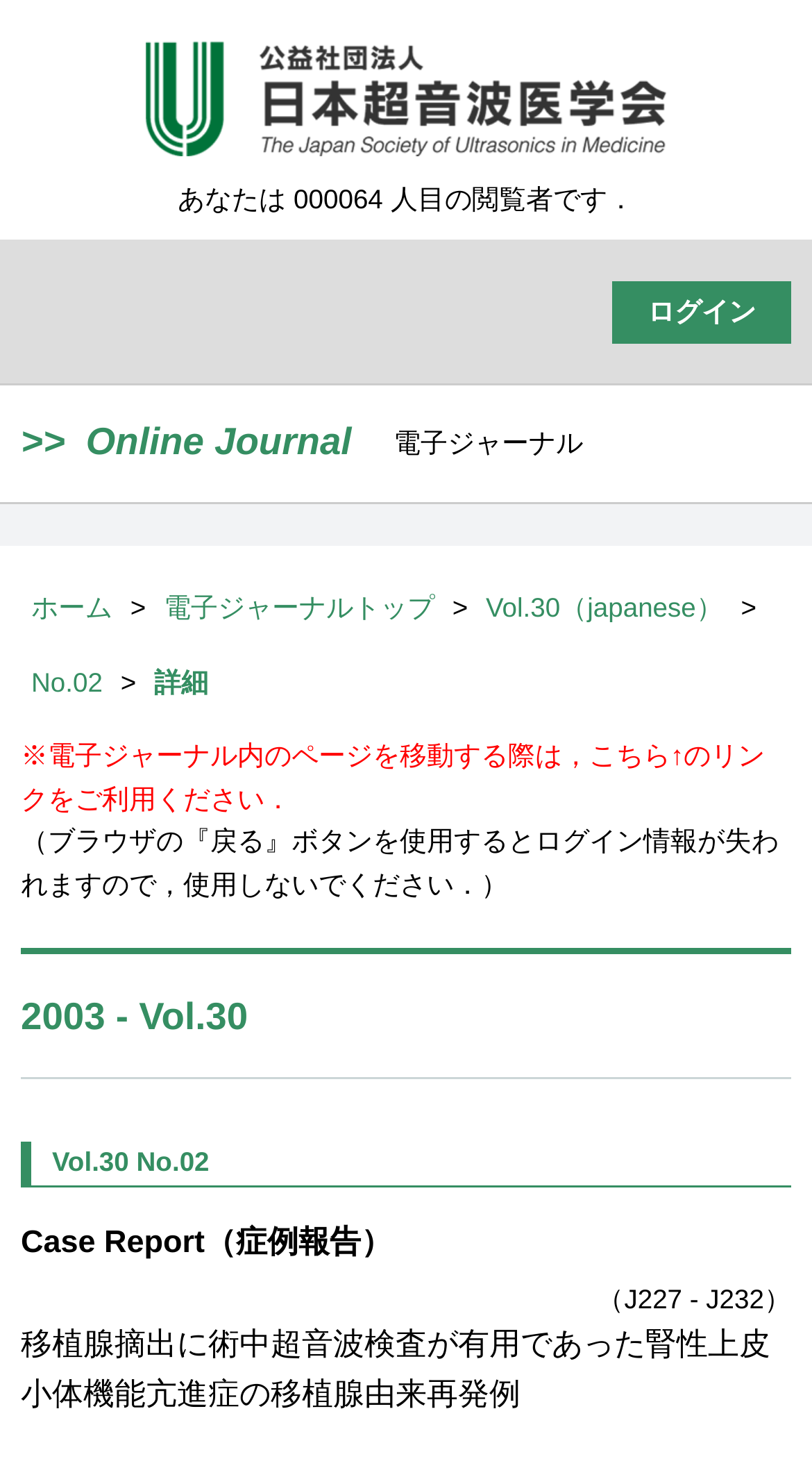What is the current user's ID?
Using the details from the image, give an elaborate explanation to answer the question.

The current user's ID can be found in the text 'あなたは000064人目の閲覧者です．' which is located at the top of the webpage, indicating that the user with ID 000064 is the 64th viewer.